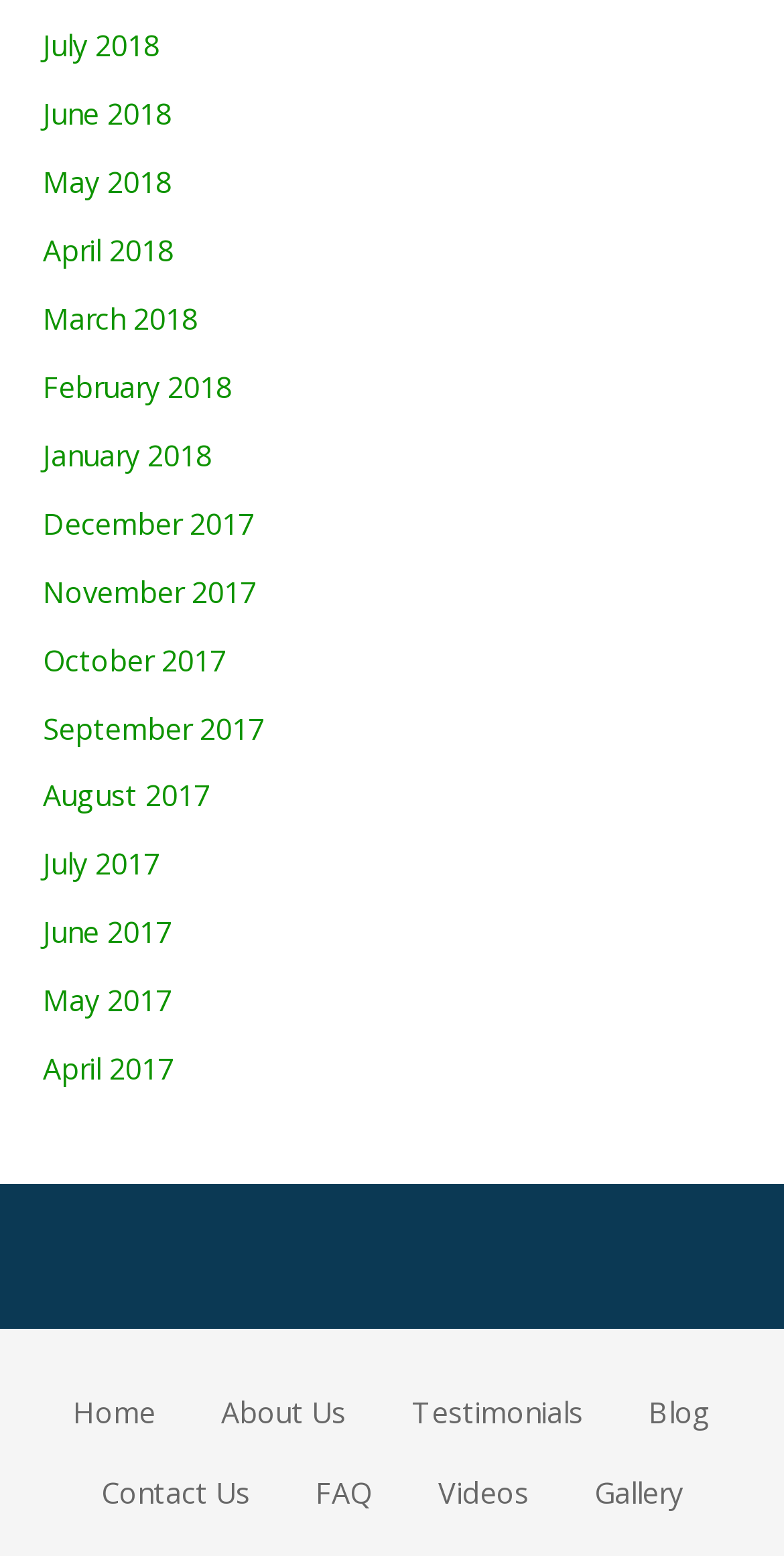Extract the bounding box coordinates for the described element: "July 2018". The coordinates should be represented as four float numbers between 0 and 1: [left, top, right, bottom].

[0.055, 0.017, 0.204, 0.042]